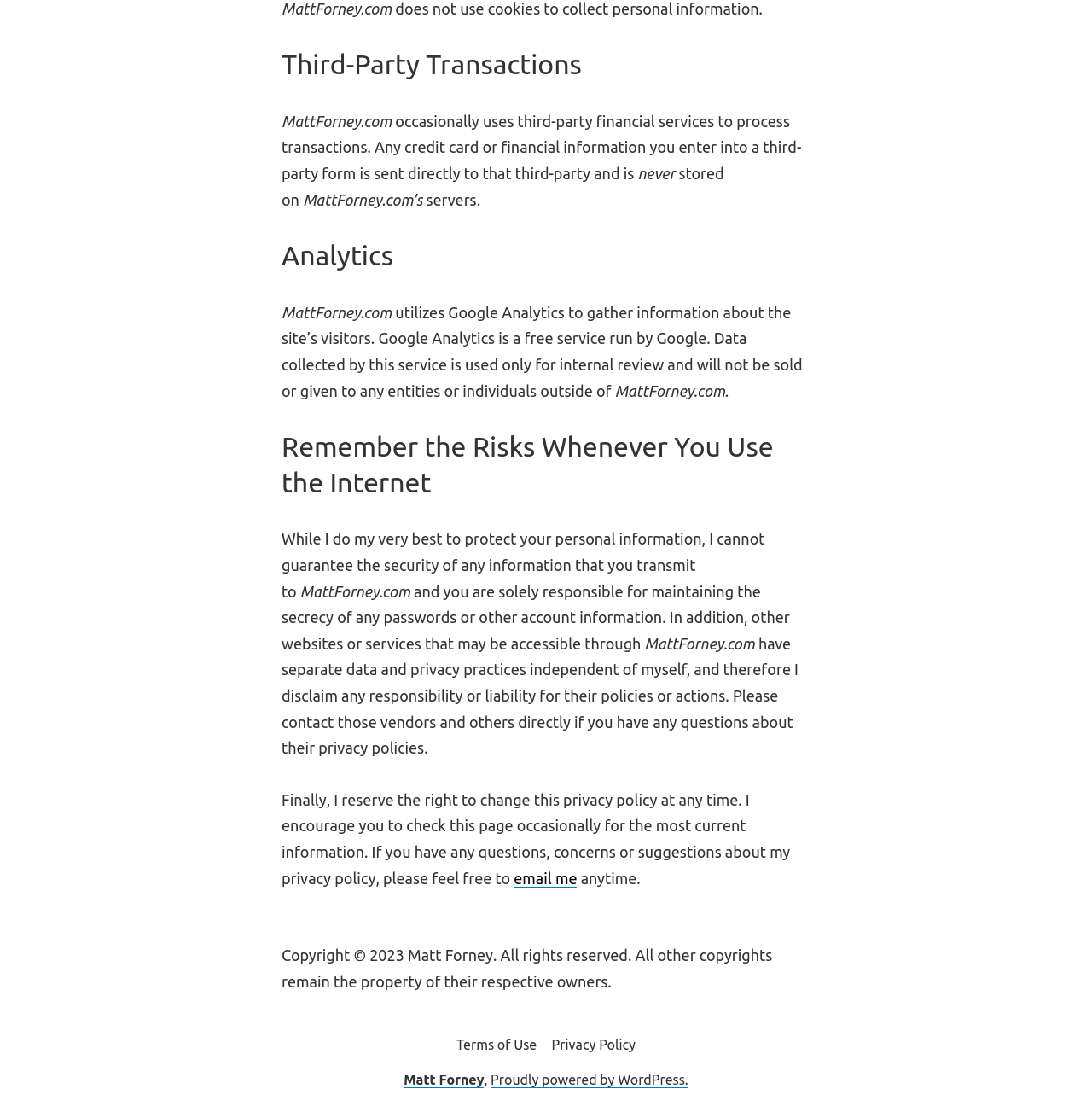Who is responsible for maintaining password secrecy? Observe the screenshot and provide a one-word or short phrase answer.

User